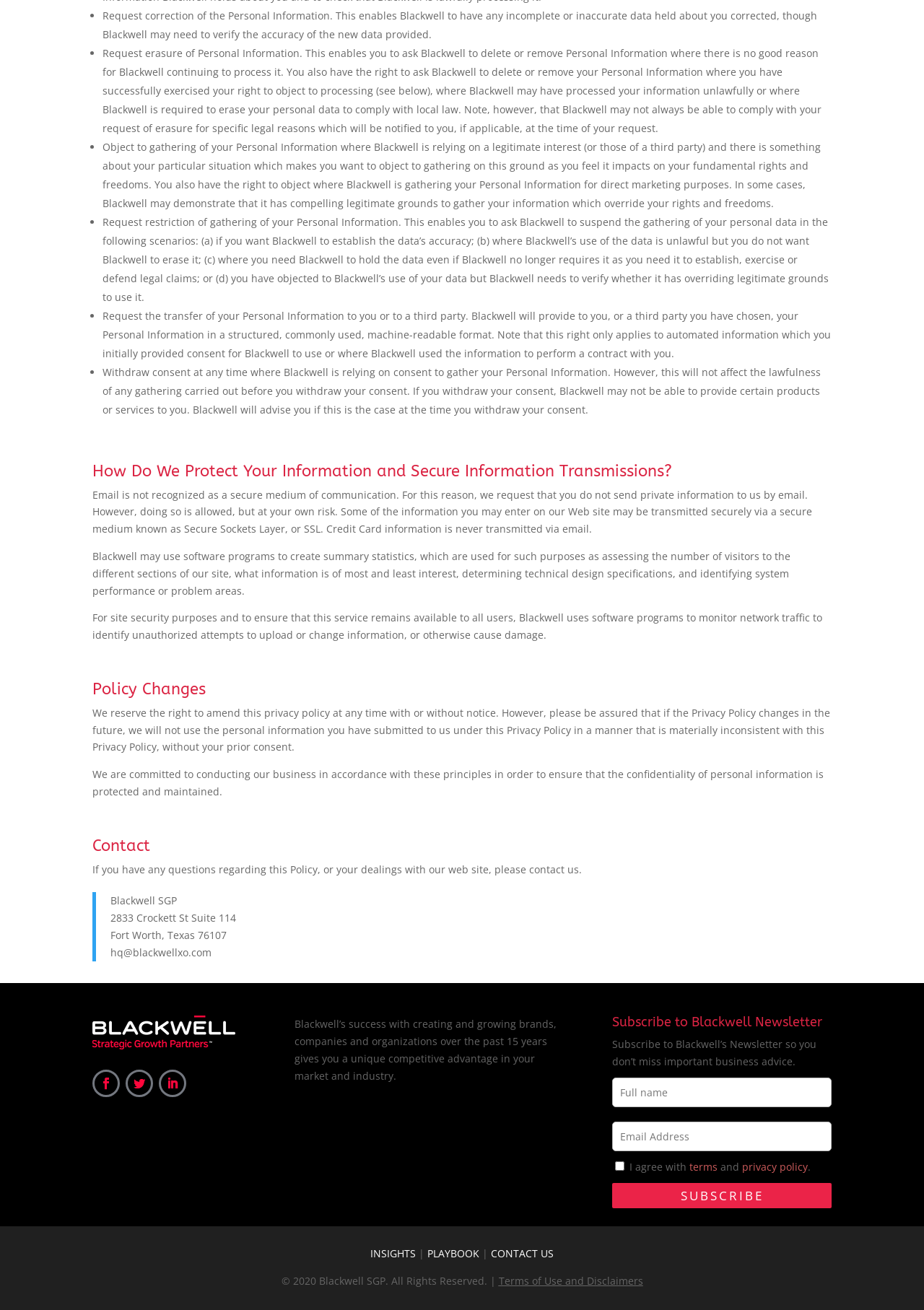Locate the bounding box of the user interface element based on this description: "Terms of Use and Disclaimers".

[0.539, 0.972, 0.696, 0.983]